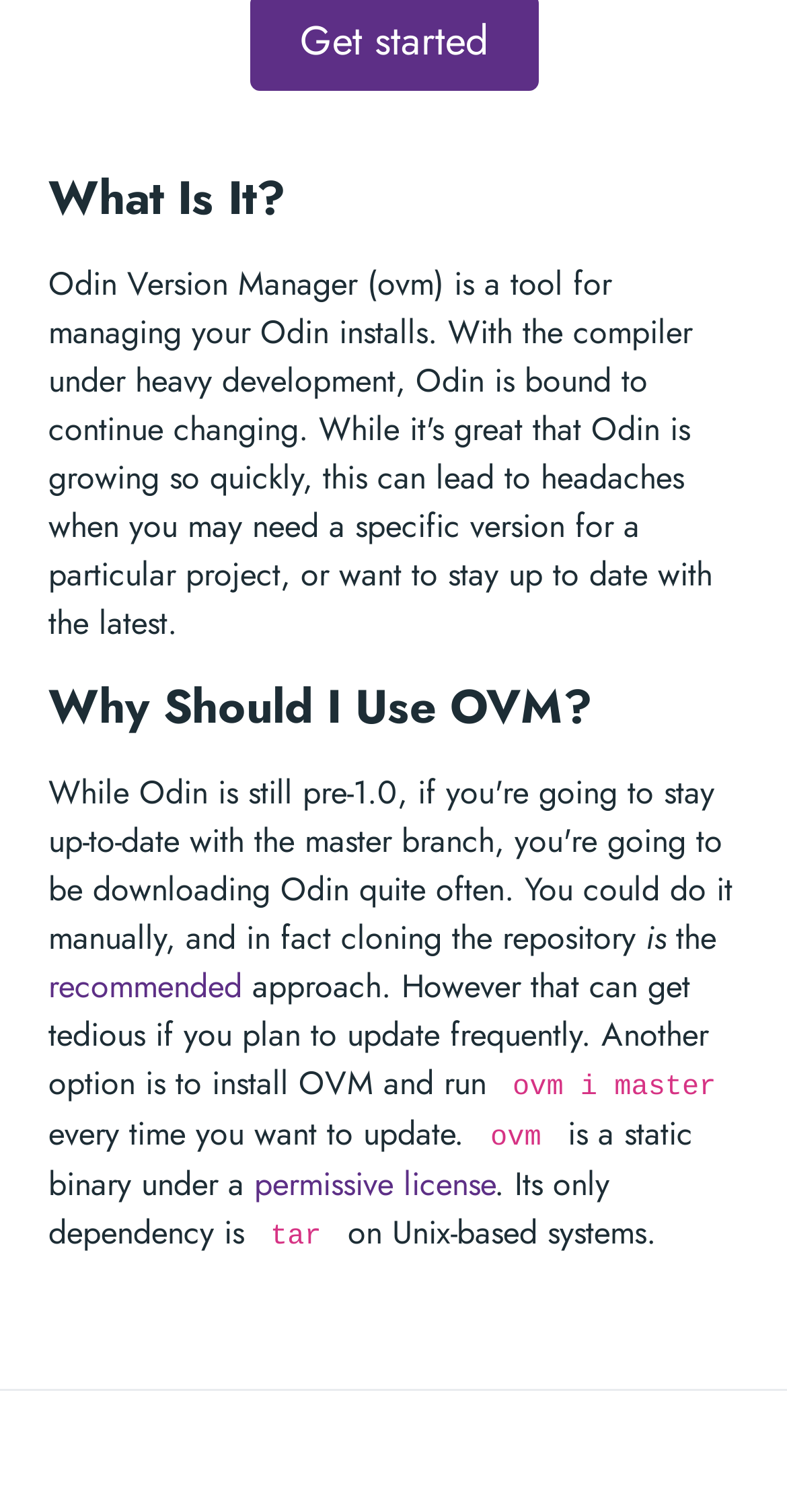Bounding box coordinates are to be given in the format (top-left x, top-left y, bottom-right x, bottom-right y). All values must be floating point numbers between 0 and 1. Provide the bounding box coordinate for the UI element described as: permissive license

[0.323, 0.767, 0.628, 0.798]